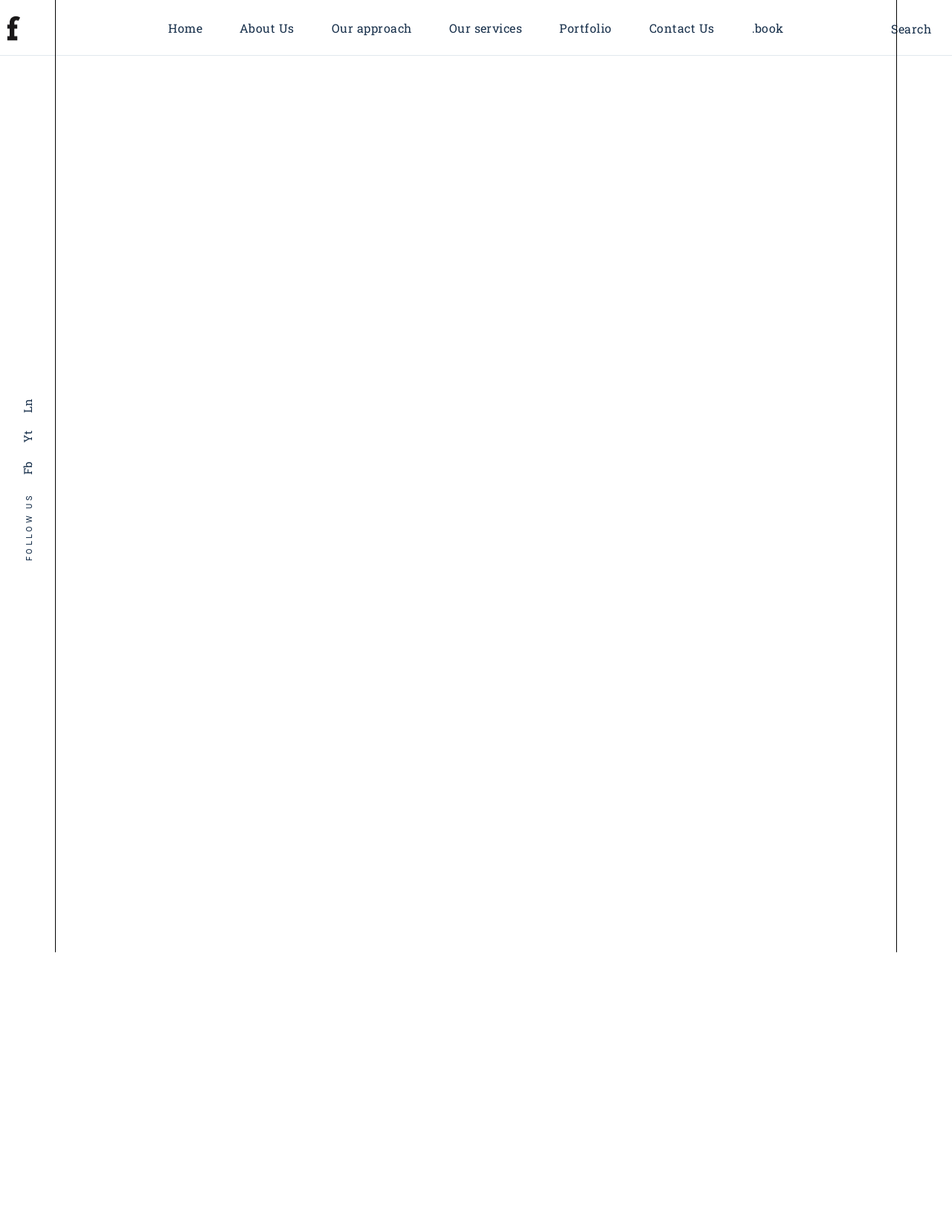Please find the bounding box coordinates of the section that needs to be clicked to achieve this instruction: "Click on the 'LOGIN' button".

None